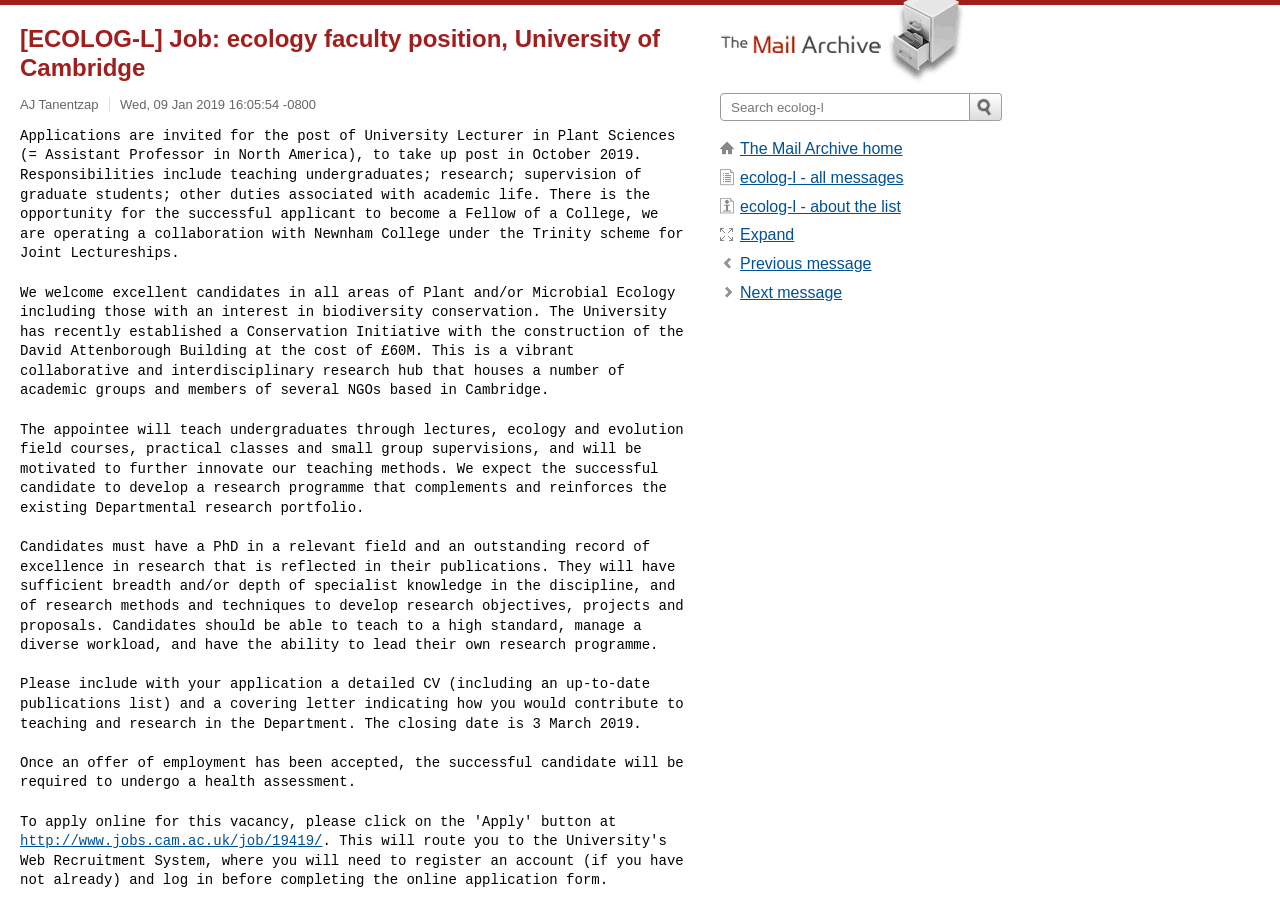Please respond in a single word or phrase: 
What is the deadline for the job application?

Not specified